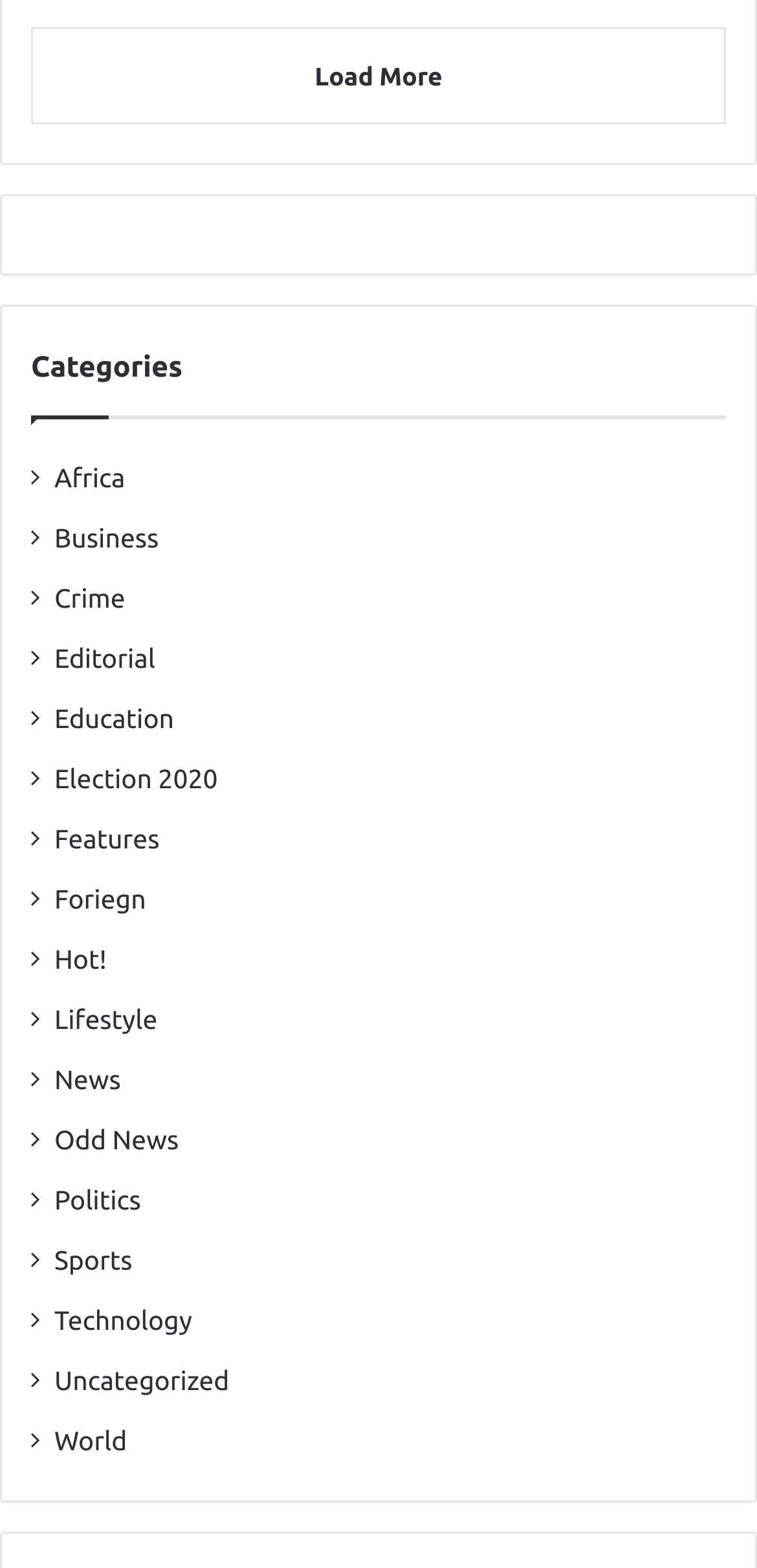Find the bounding box of the UI element described as: "World". The bounding box coordinates should be given as four float values between 0 and 1, i.e., [left, top, right, bottom].

[0.072, 0.907, 0.168, 0.933]